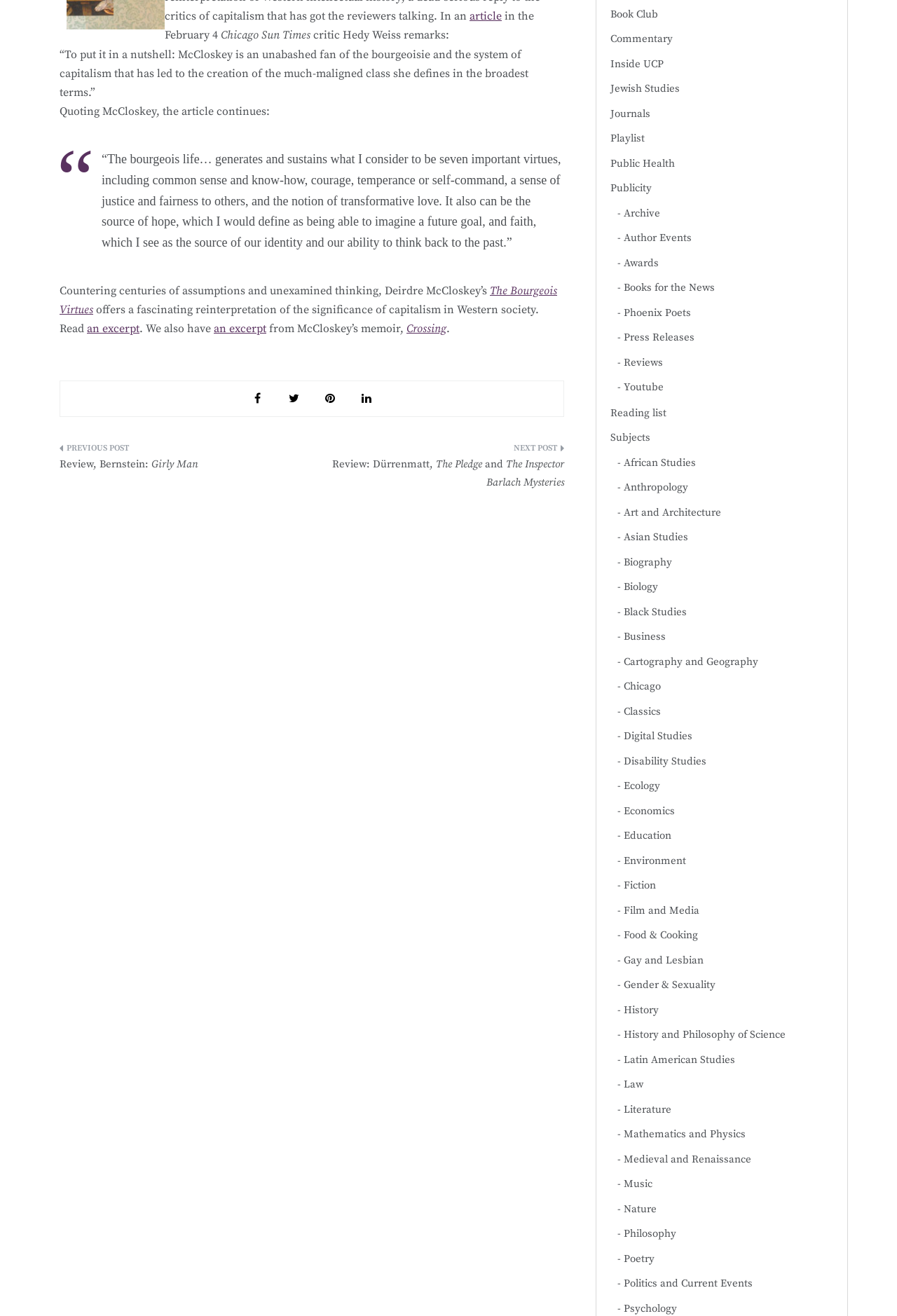Provide the bounding box coordinates of the HTML element this sentence describes: "Review, Bernstein: Girly Man".

[0.066, 0.336, 0.336, 0.365]